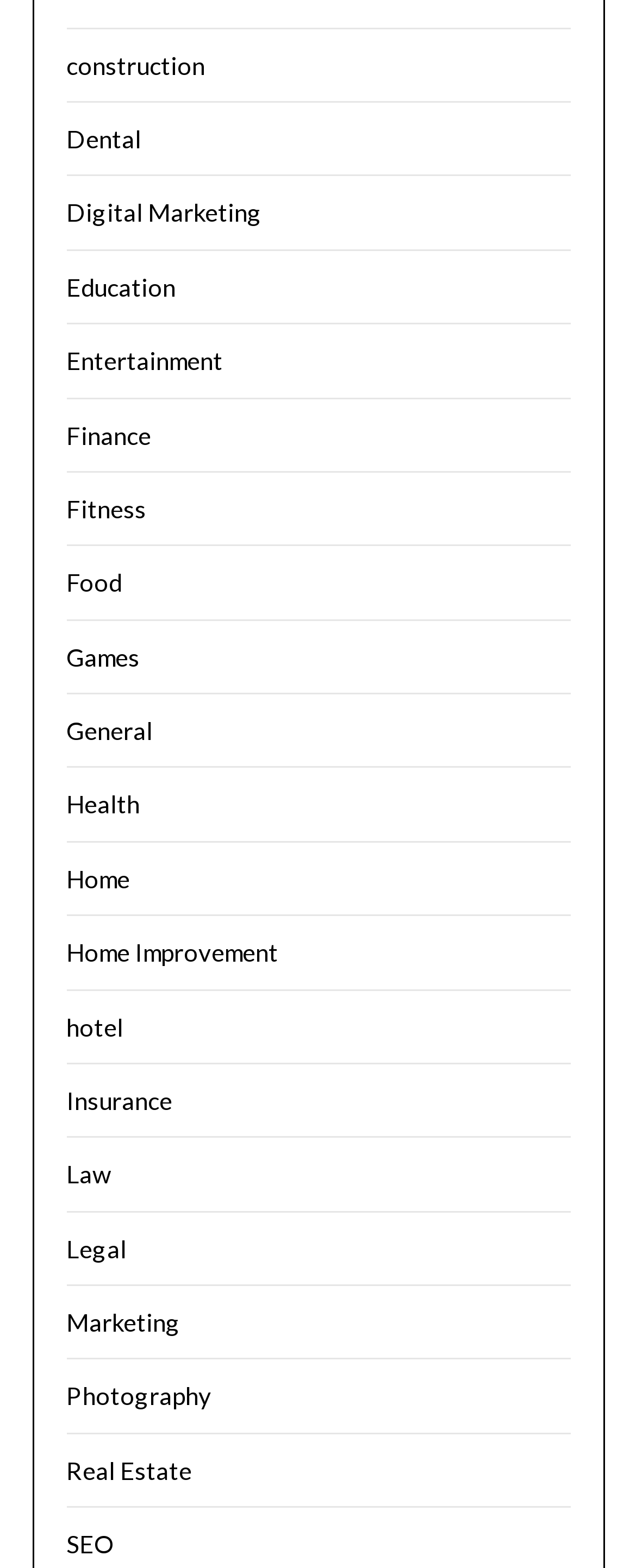Determine the bounding box coordinates for the area you should click to complete the following instruction: "visit digital marketing".

[0.104, 0.126, 0.412, 0.145]